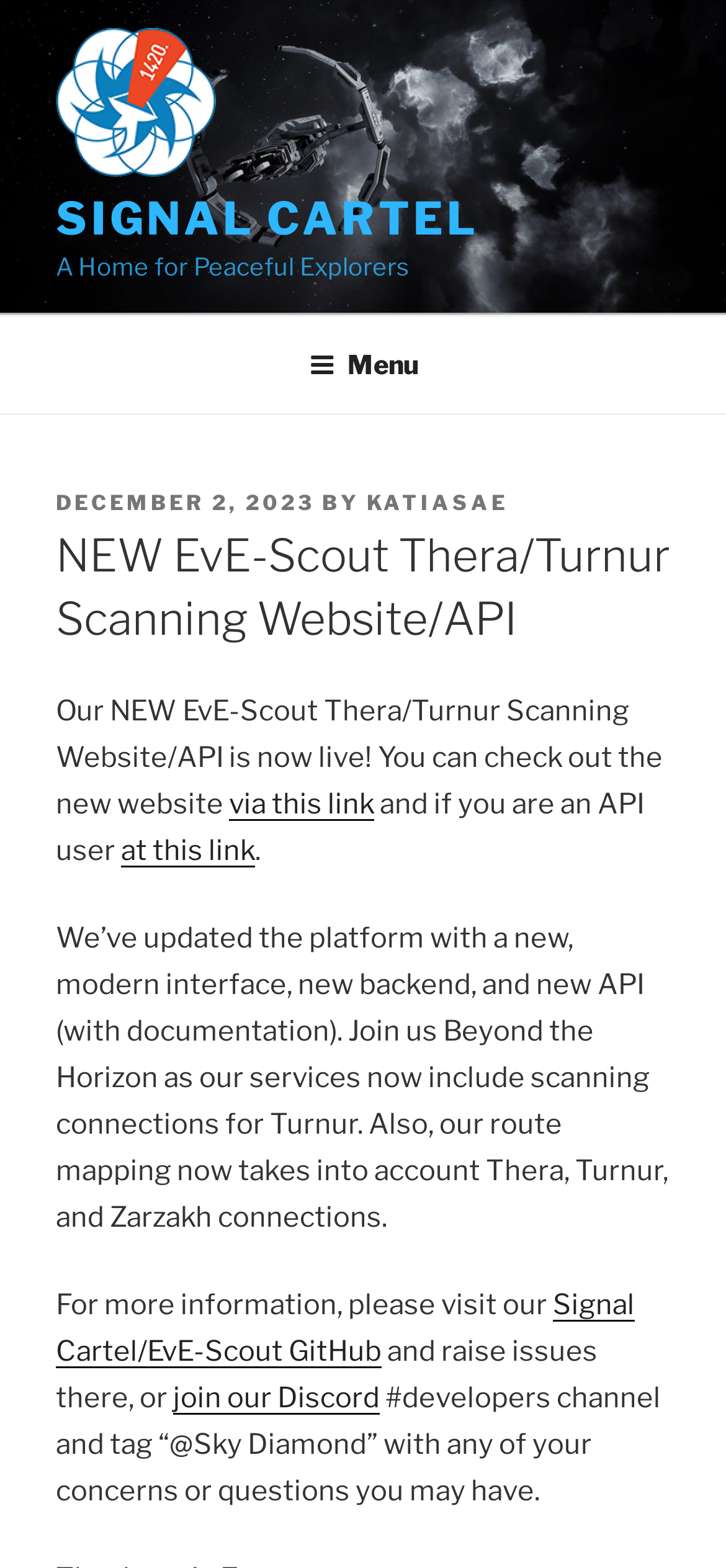What is the primary heading on this webpage?

NEW EvE-Scout Thera/Turnur Scanning Website/API